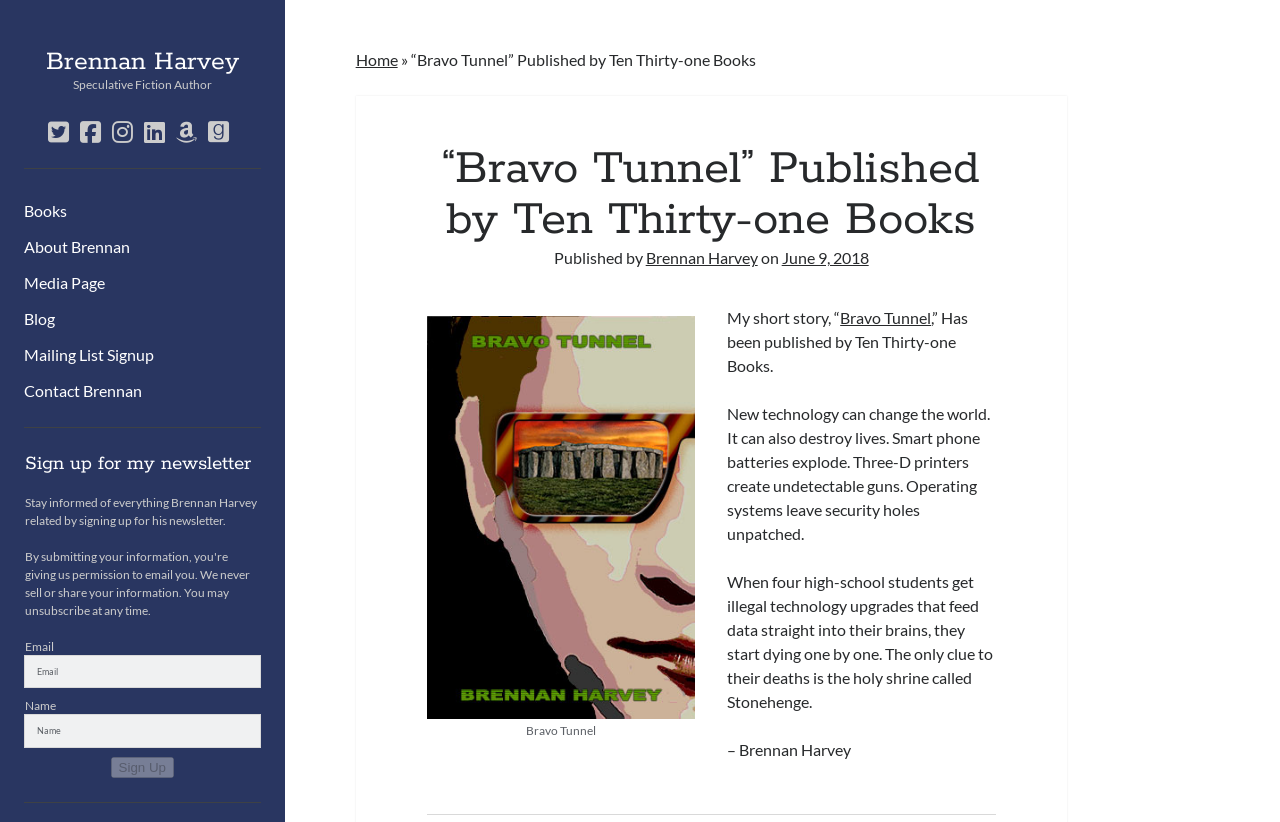Indicate the bounding box coordinates of the clickable region to achieve the following instruction: "Follow Brennan Harvey on Twitter."

[0.037, 0.146, 0.054, 0.175]